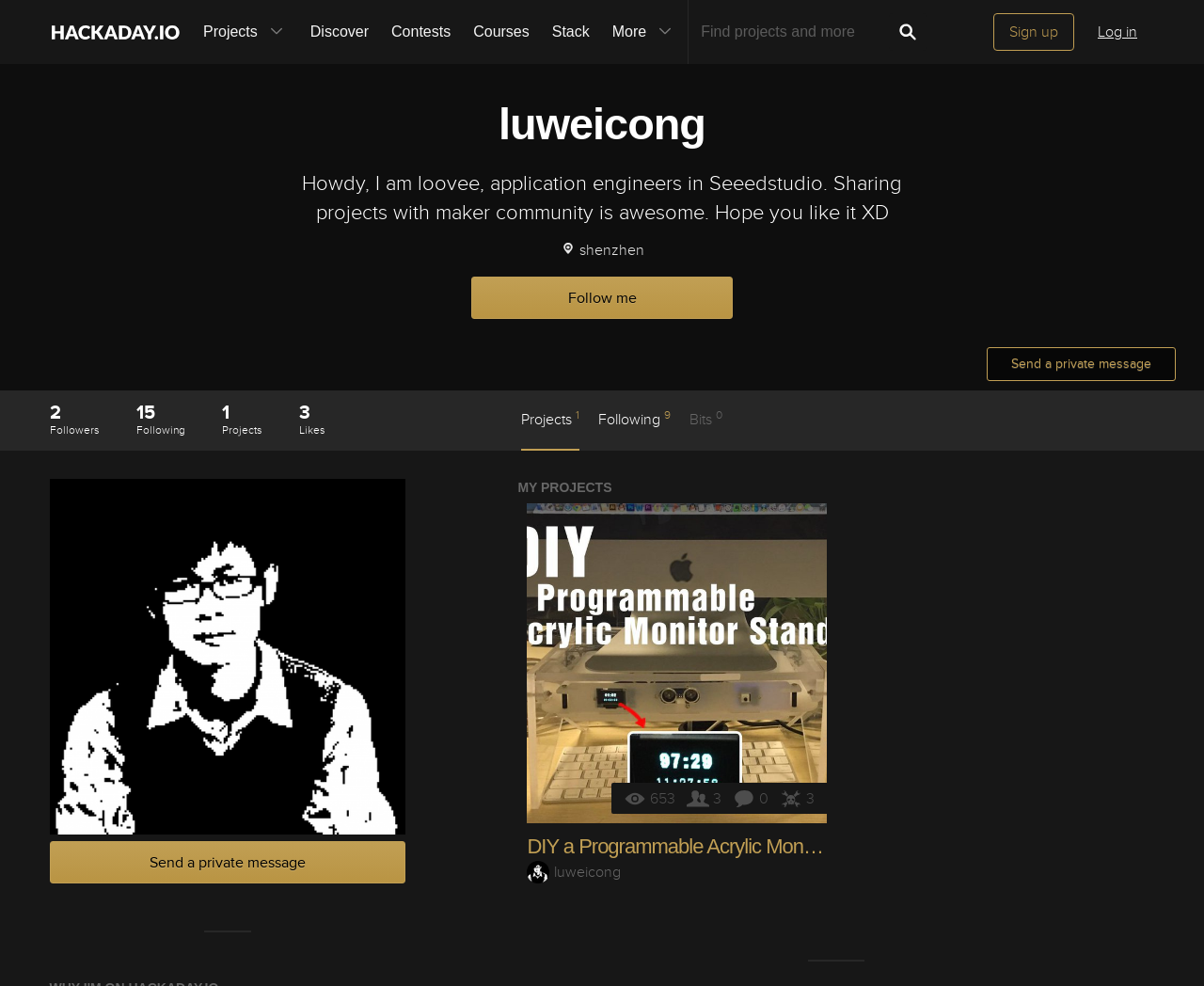Please provide a one-word or short phrase answer to the question:
How many followers does the profile owner have?

2